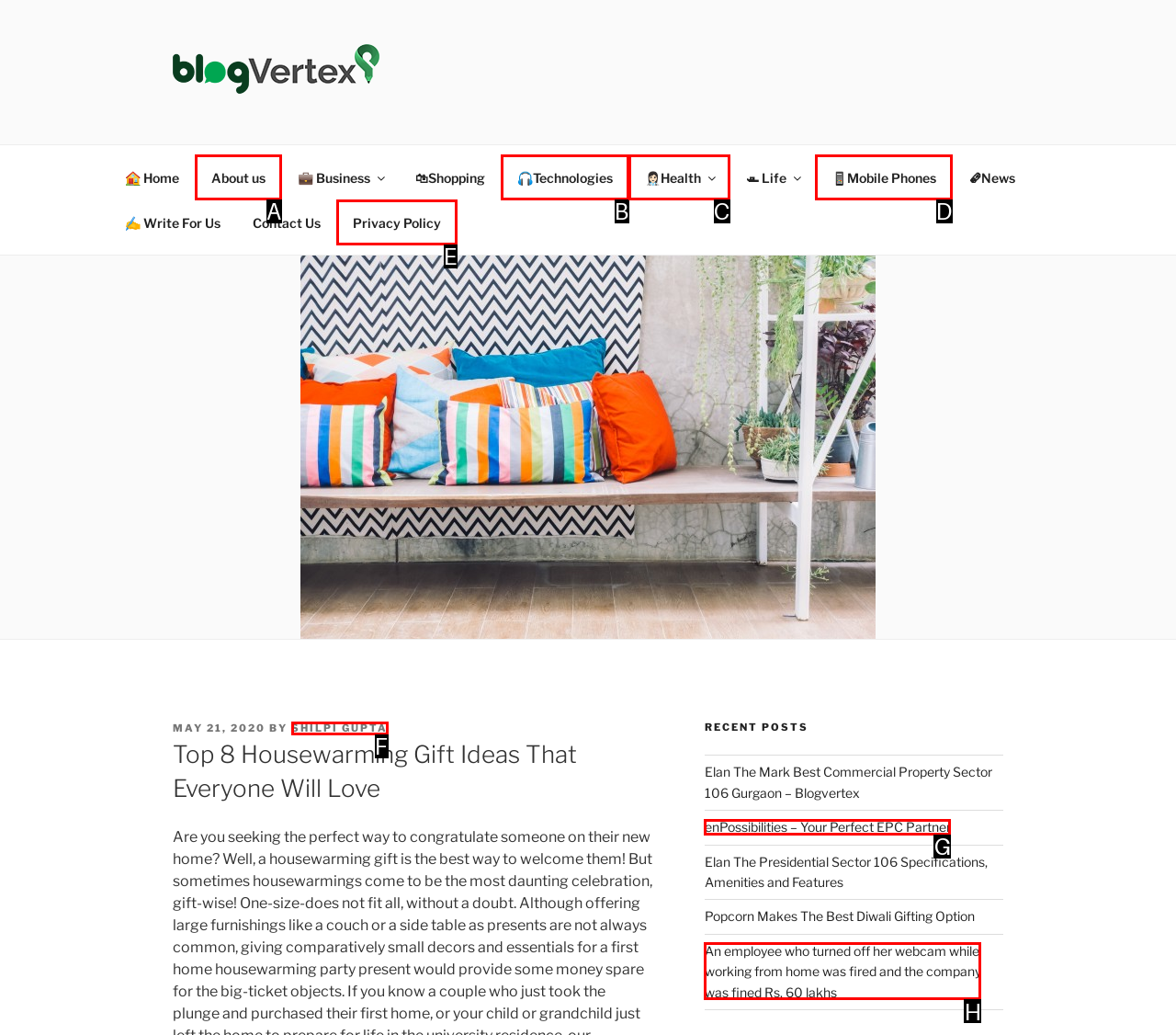Find the HTML element that matches the description: Organise a Games
Respond with the corresponding letter from the choices provided.

None